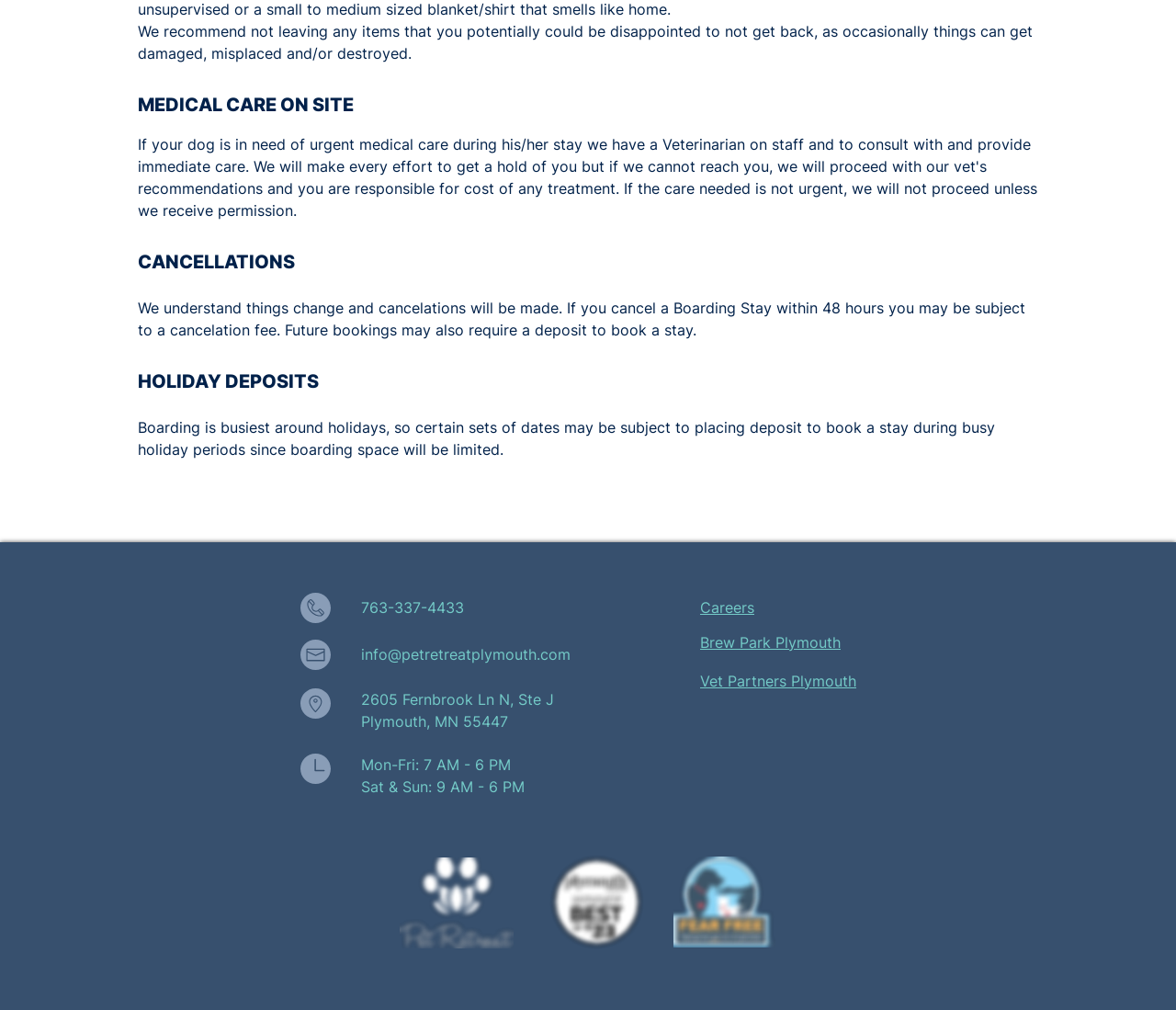Utilize the details in the image to give a detailed response to the question: What is the facility's address?

The facility's address is listed at the bottom of the webpage as 2605 Fernbrook Ln N, Ste J, Plymouth, MN 55447.